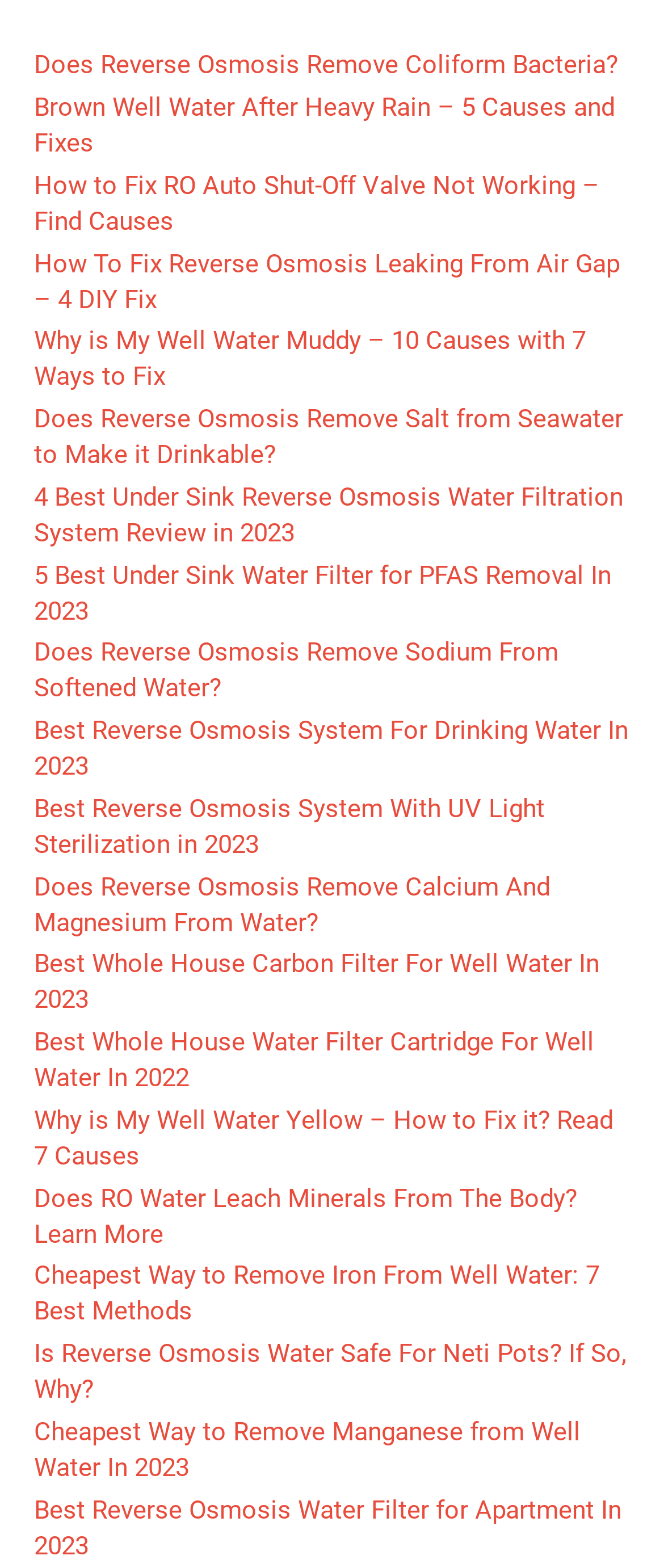What type of water is being discussed?
Please craft a detailed and exhaustive response to the question.

The links on the webpage mention 'well water' specifically, indicating that the topic is focused on water from wells rather than municipal water supplies.